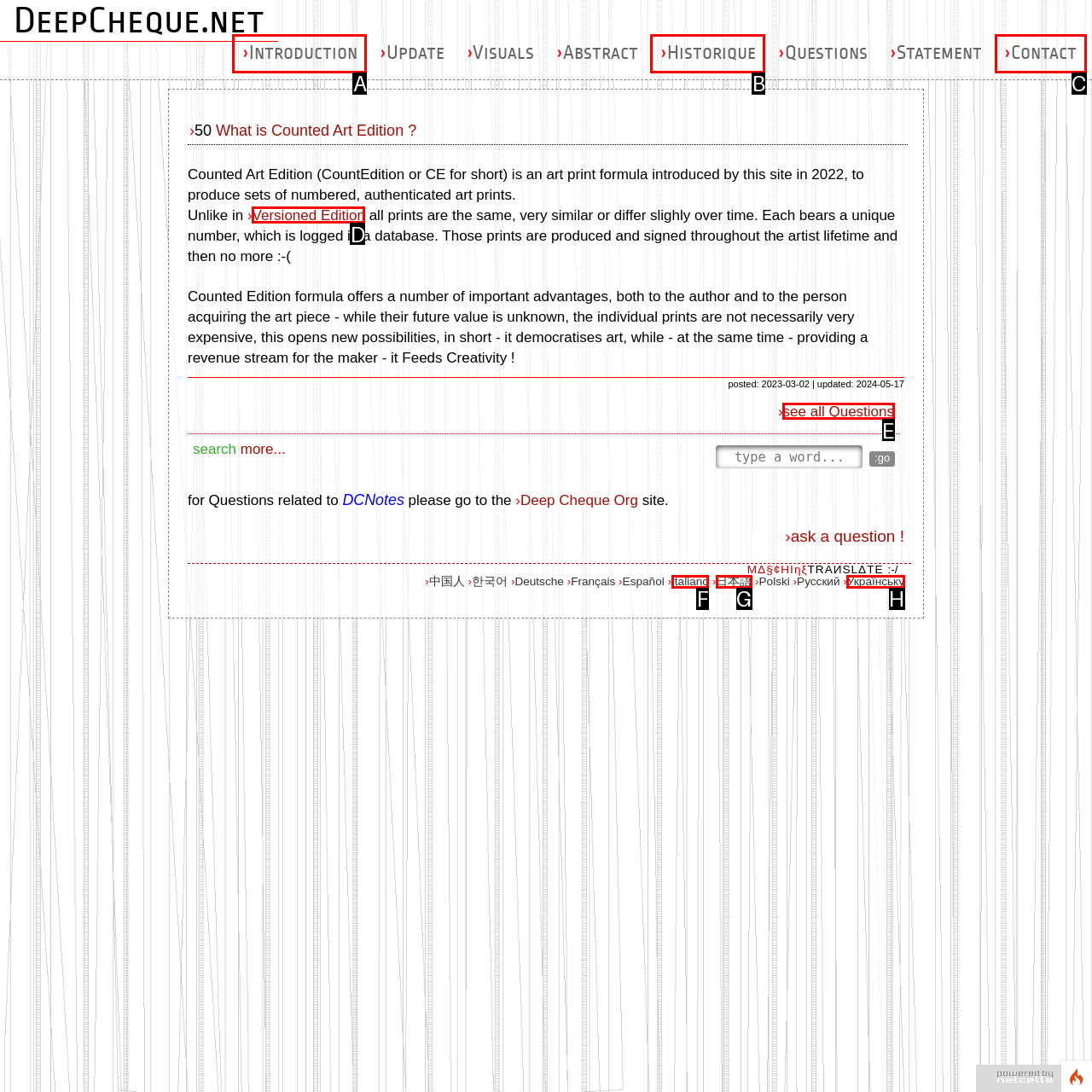From the choices given, find the HTML element that matches this description: Versioned Edition. Answer with the letter of the selected option directly.

D